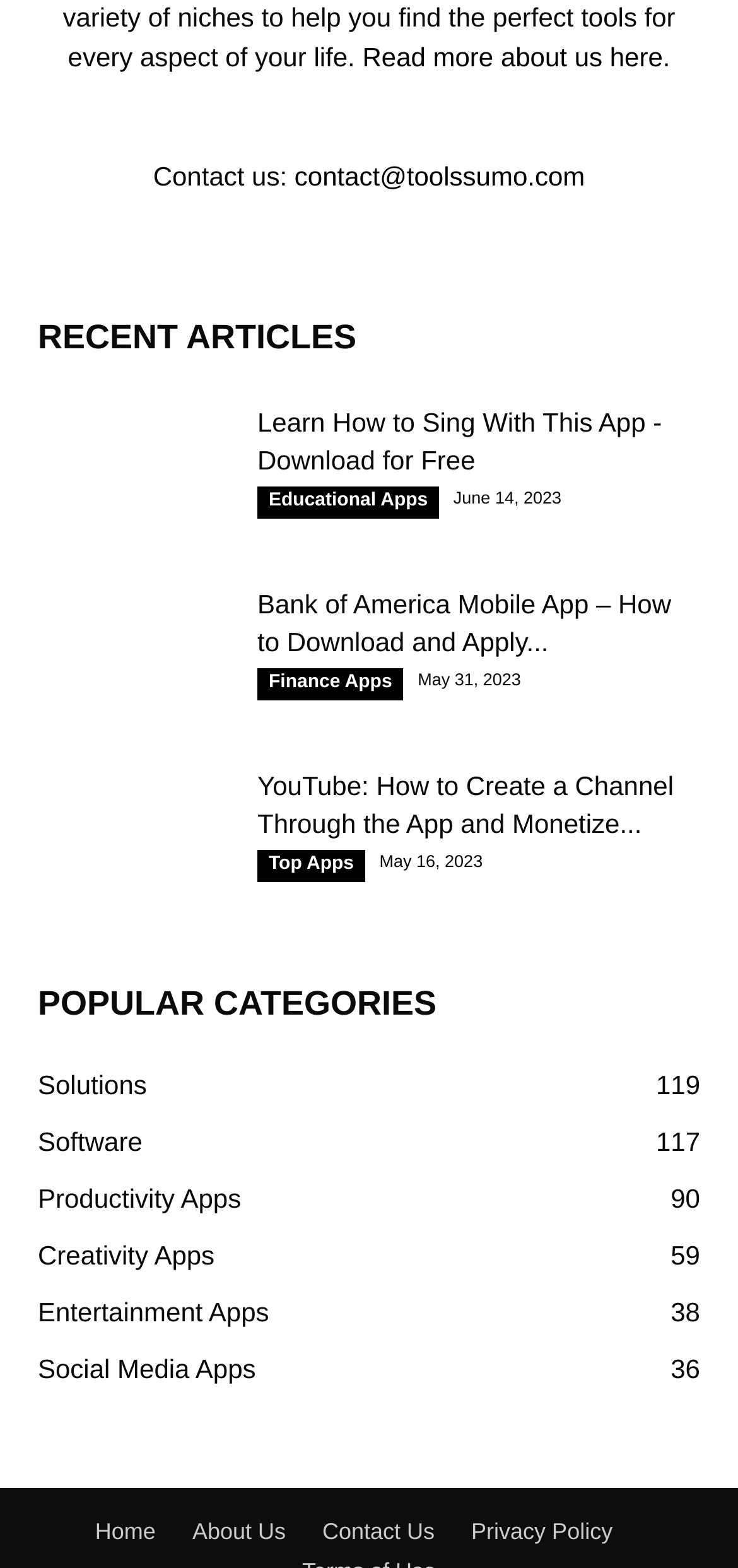Bounding box coordinates are given in the format (top-left x, top-left y, bottom-right x, bottom-right y). All values should be floating point numbers between 0 and 1. Provide the bounding box coordinate for the UI element described as: Social Media Apps36

[0.051, 0.864, 0.347, 0.883]